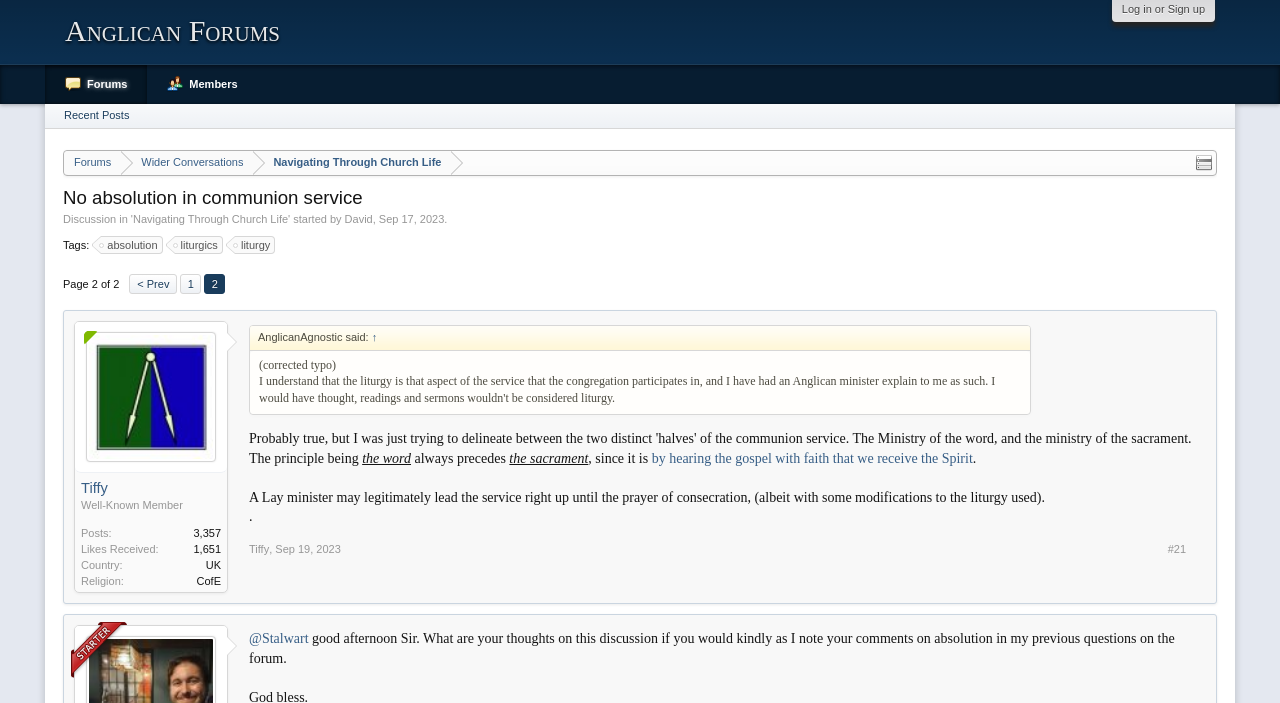Respond with a single word or phrase to the following question:
What is the country of the person who posted the second message?

England